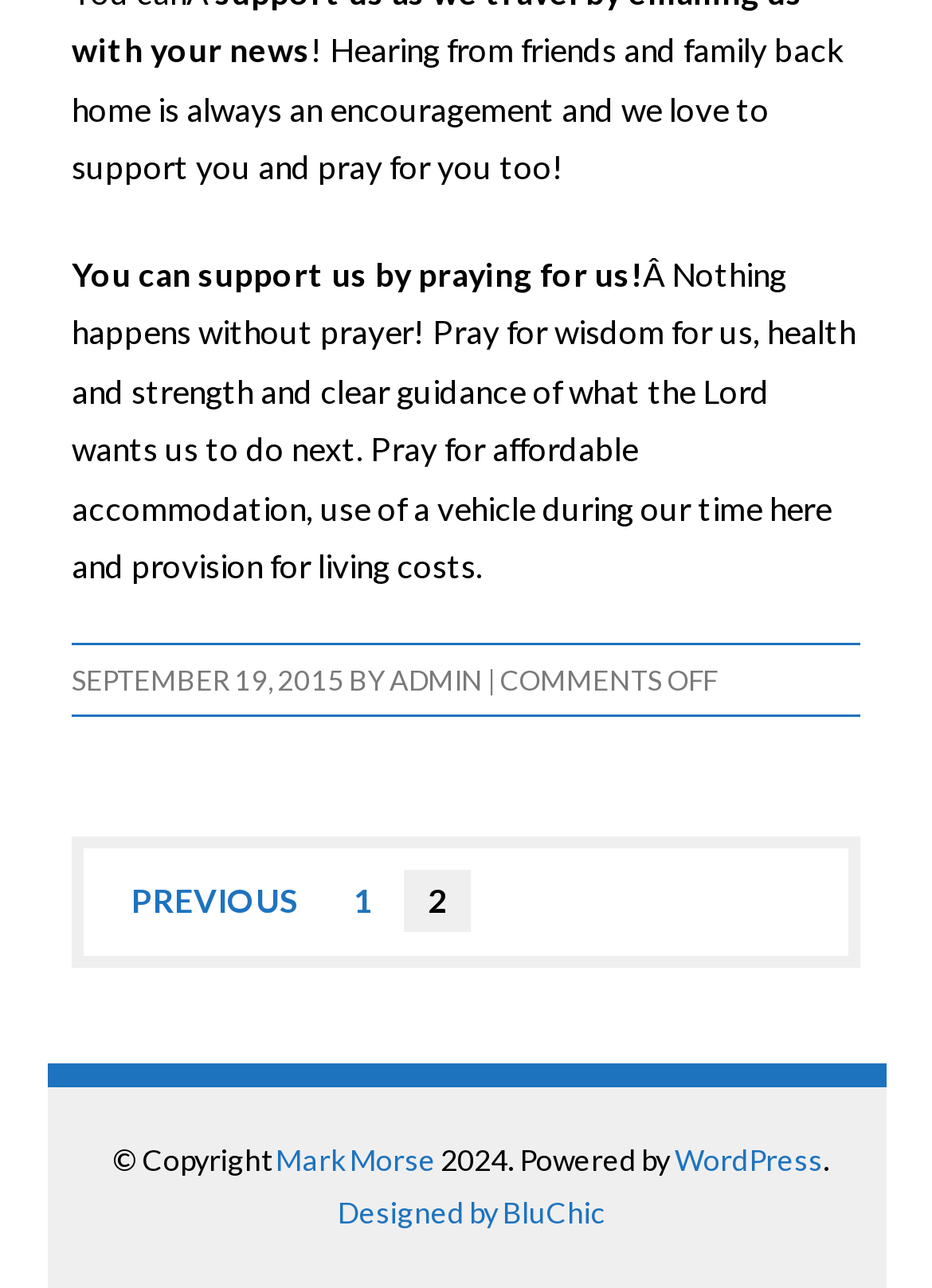What is the name of the platform used to power the website?
Based on the image, provide your answer in one word or phrase.

WordPress